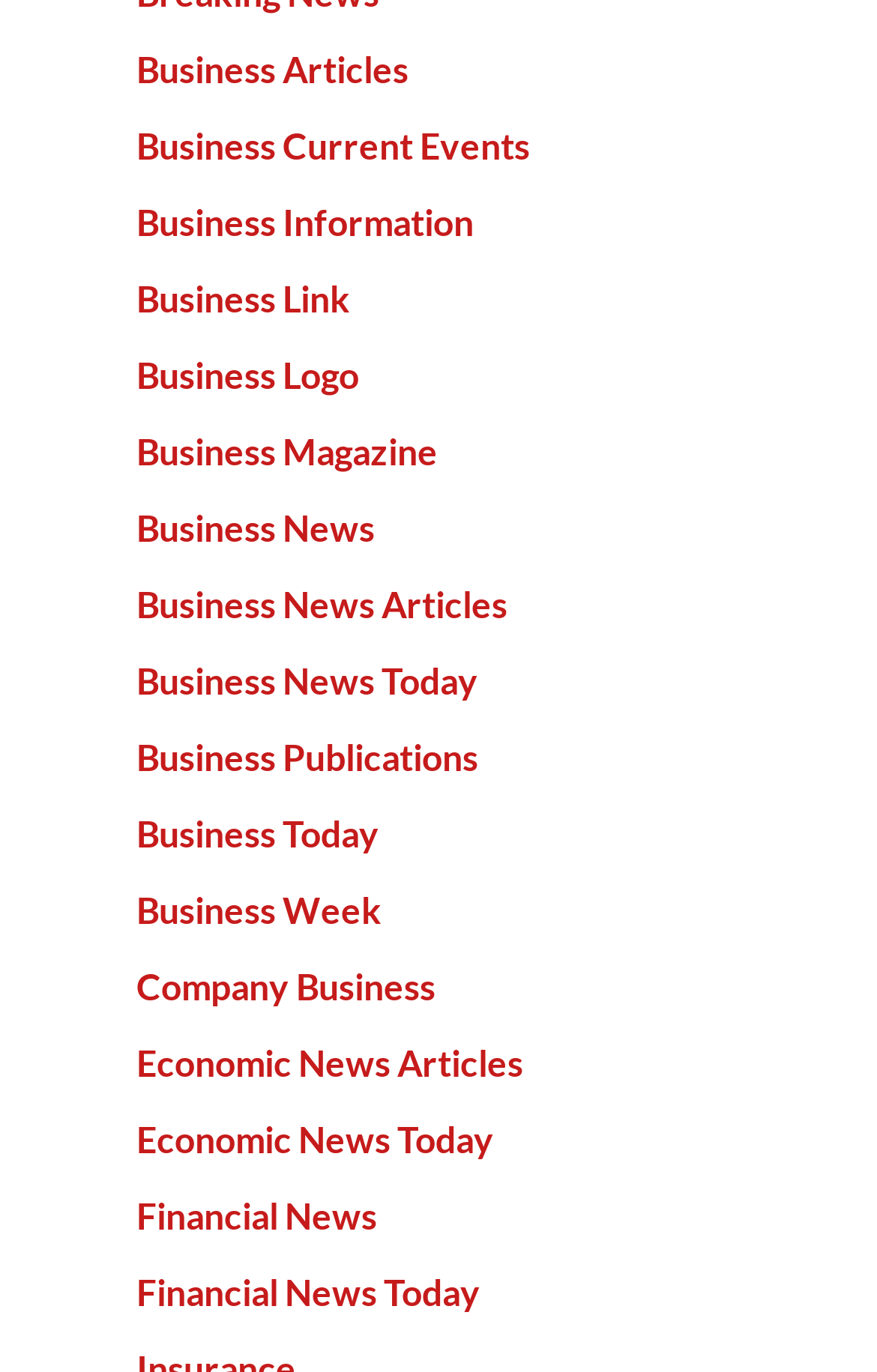Please reply with a single word or brief phrase to the question: 
How many business-related links are available?

19